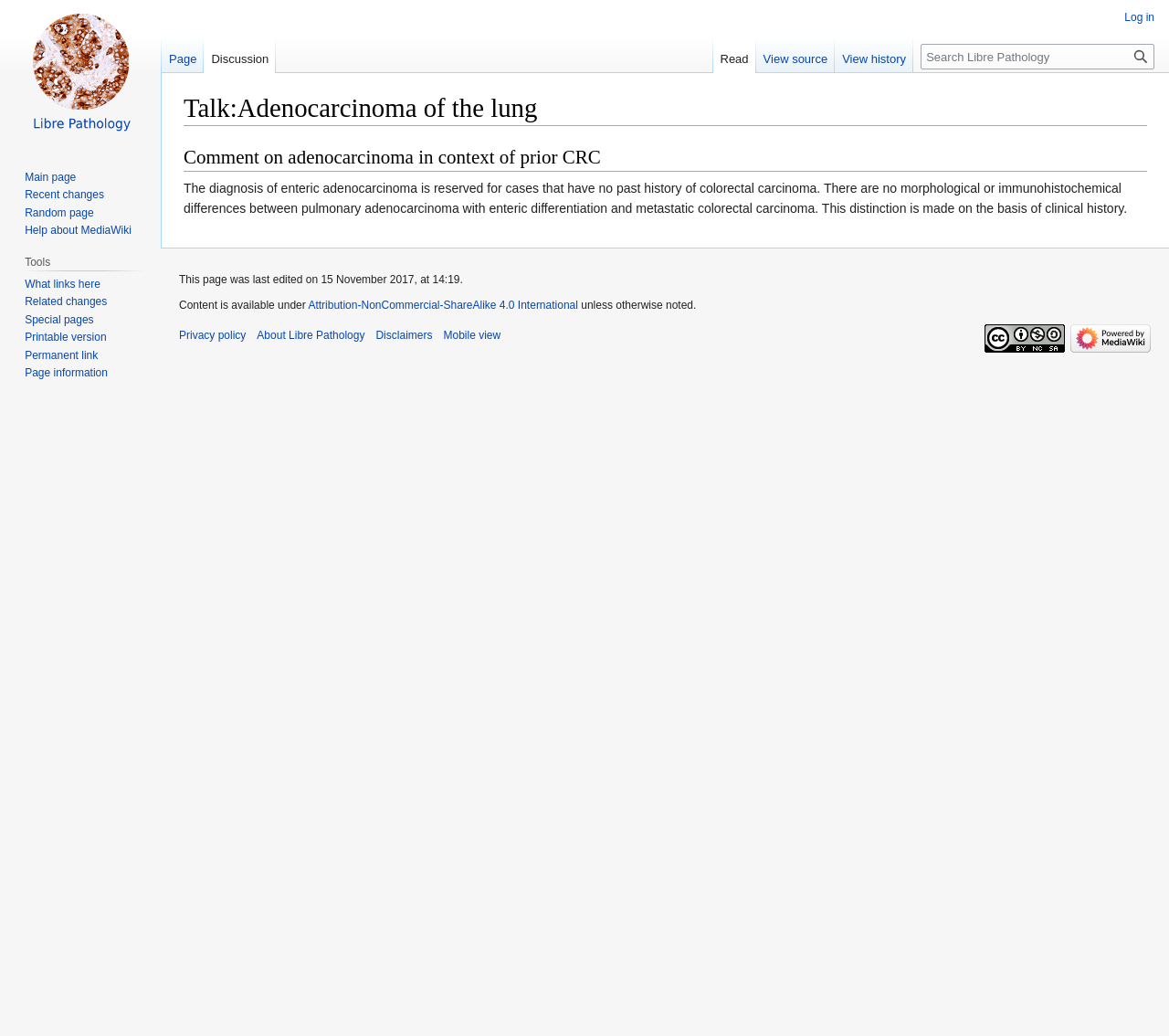What is the basis of distinction between pulmonary adenocarcinoma with enteric differentiation and metastatic colorectal carcinoma?
Based on the image content, provide your answer in one word or a short phrase.

clinical history